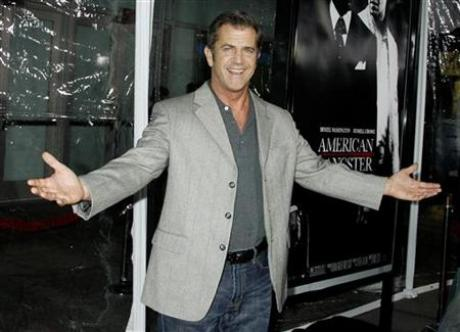What is the name of the film promoted behind Mel Gibson?
Please describe in detail the information shown in the image to answer the question.

The promotional poster behind Mel Gibson highlights his connection to the cinematic world, and specifically promotes the film 'American Gangster', which is likely one of his notable works.